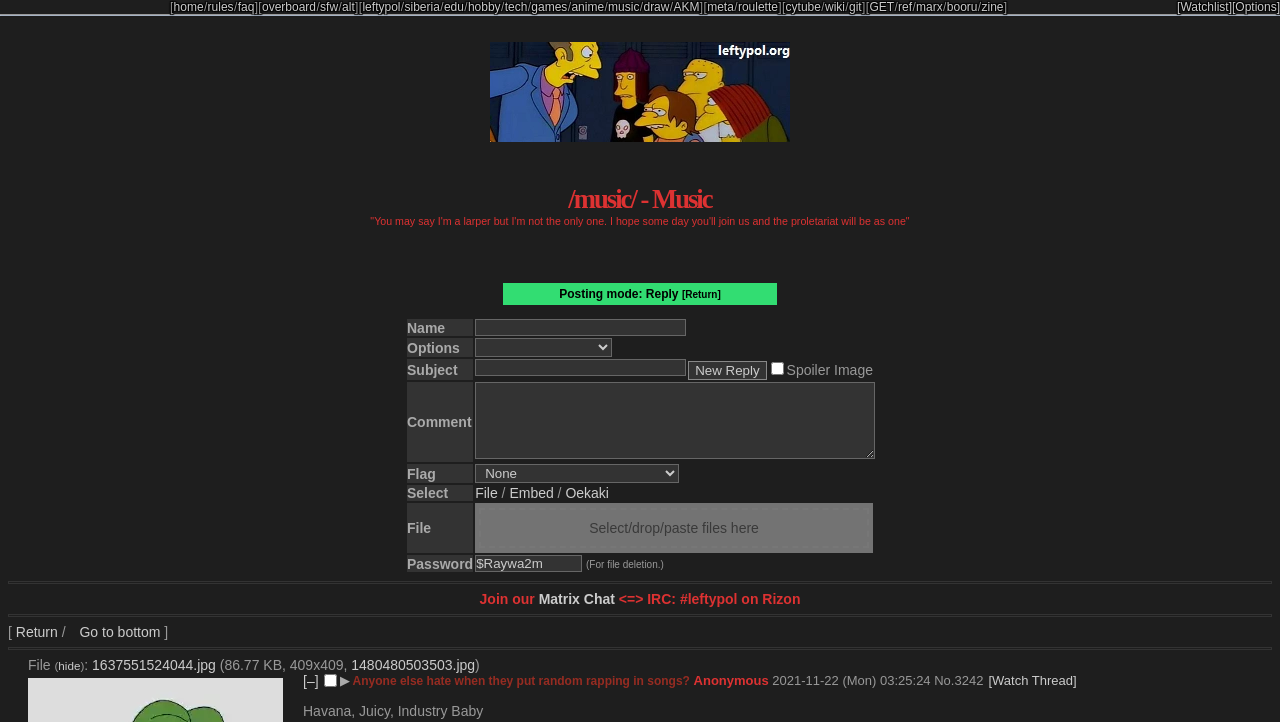What is the posting mode?
Could you give a comprehensive explanation in response to this question?

The posting mode can be found in the table section of the webpage, specifically in the first row, where it says 'Posting mode: Reply [Return]'.